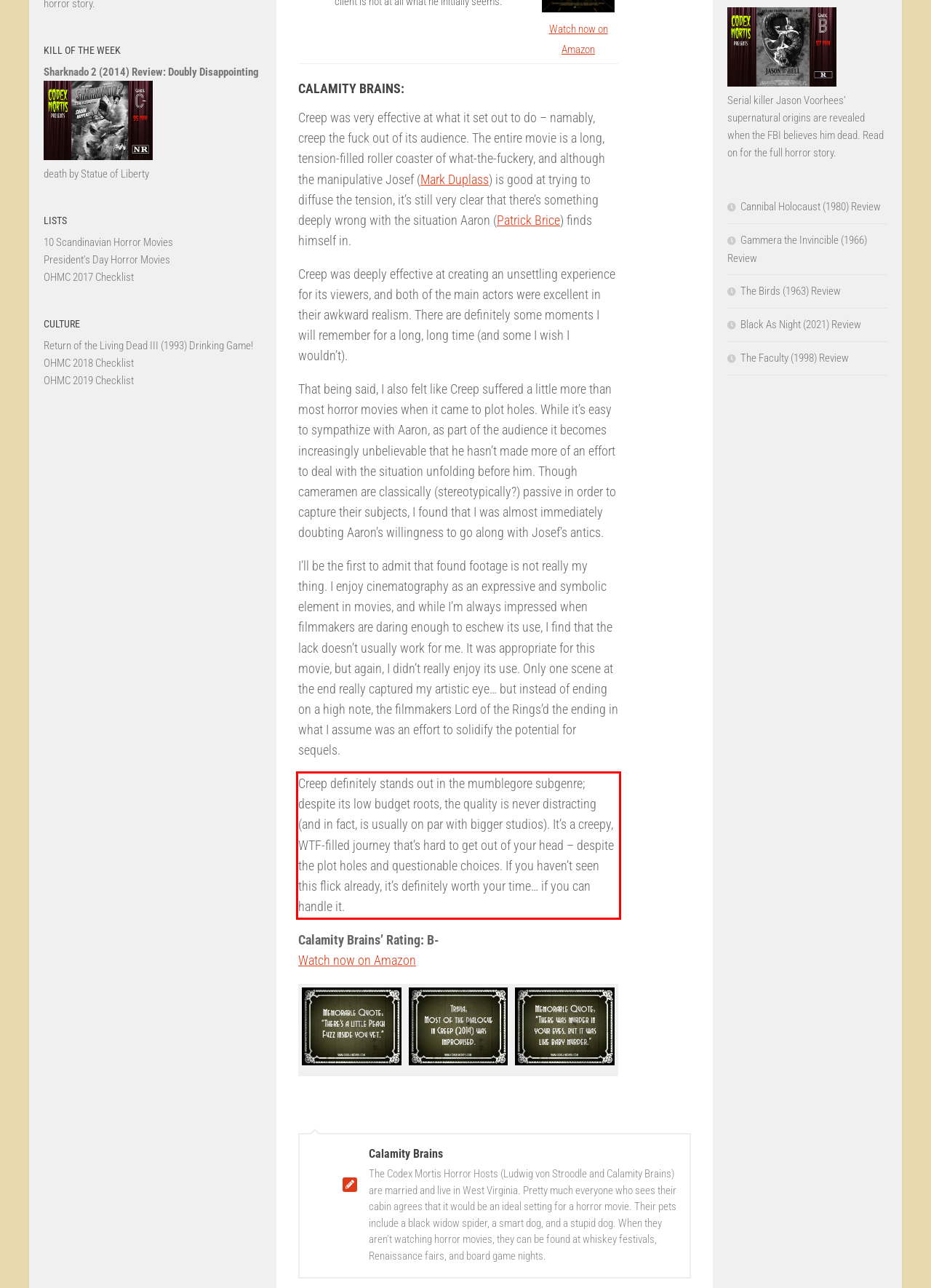Please identify and extract the text content from the UI element encased in a red bounding box on the provided webpage screenshot.

Creep definitely stands out in the mumblegore subgenre; despite its low budget roots, the quality is never distracting (and in fact, is usually on par with bigger studios). It’s a creepy, WTF-filled journey that’s hard to get out of your head – despite the plot holes and questionable choices. If you haven’t seen this flick already, it’s definitely worth your time… if you can handle it.